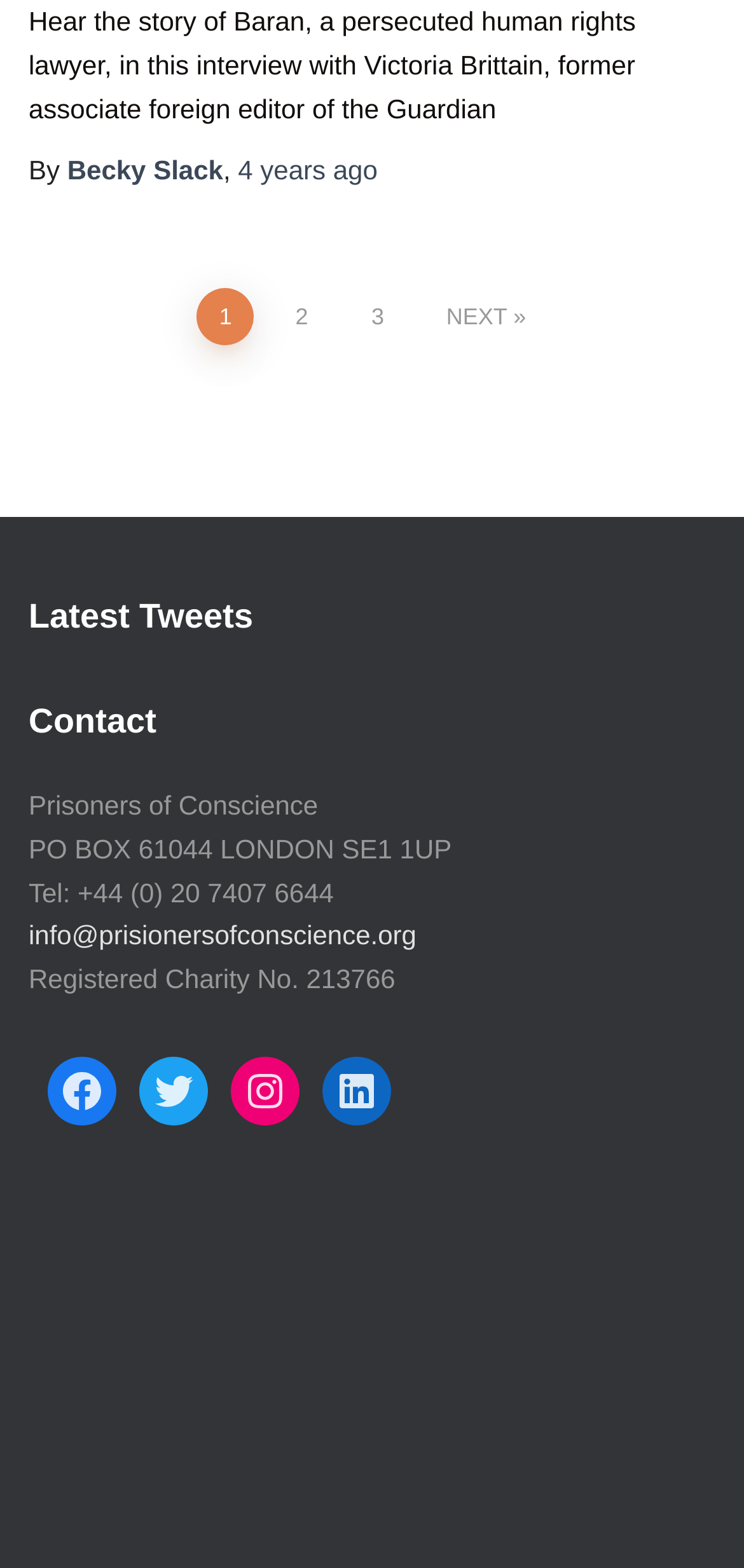Identify the bounding box coordinates for the UI element described as follows: "4 years11th February 2020 ago". Ensure the coordinates are four float numbers between 0 and 1, formatted as [left, top, right, bottom].

[0.32, 0.099, 0.507, 0.118]